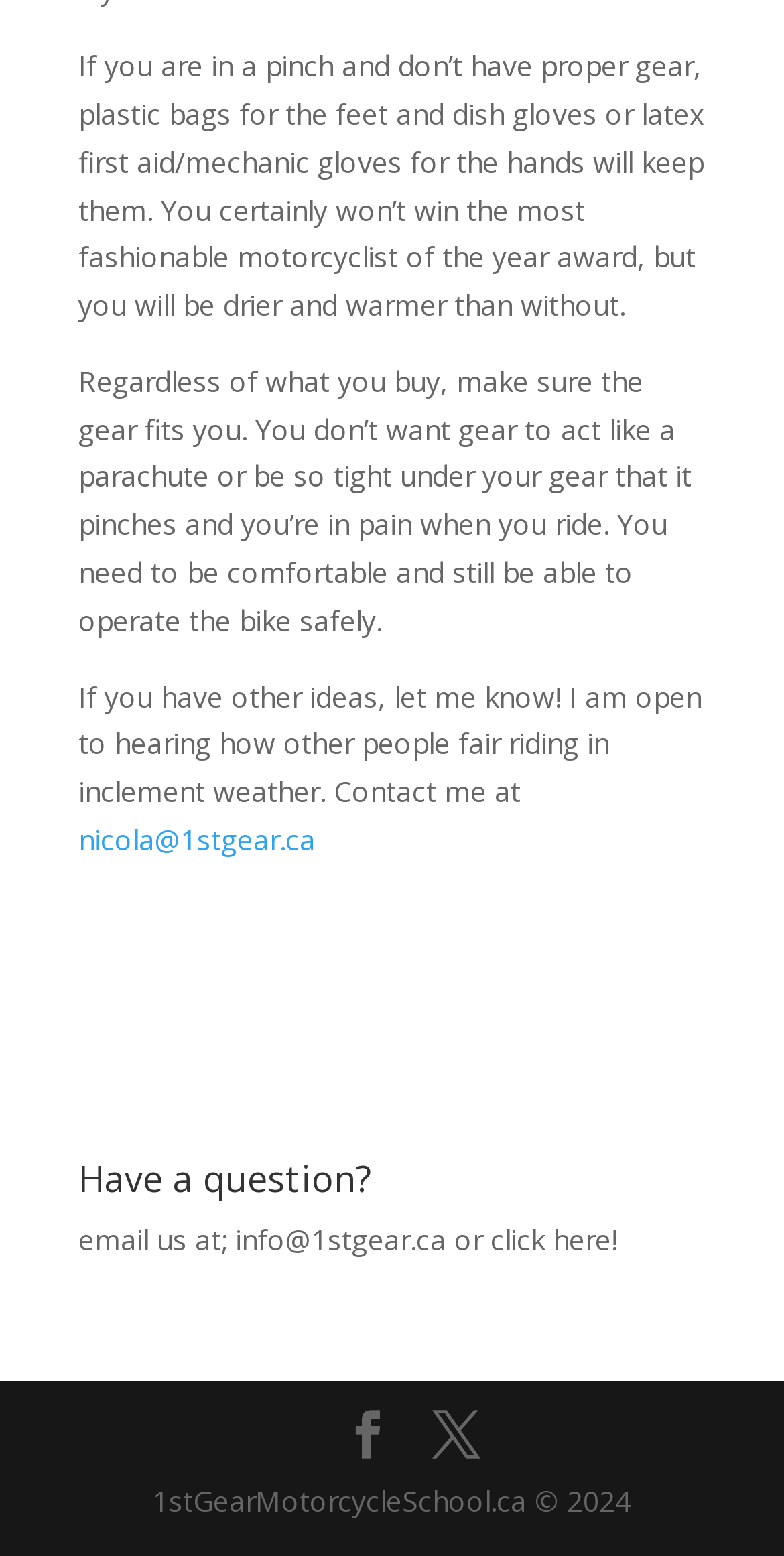What is the email address to contact for questions?
Deliver a detailed and extensive answer to the question.

The webpage provides an email address, info@1stgear.ca, where readers can send their questions or inquiries.